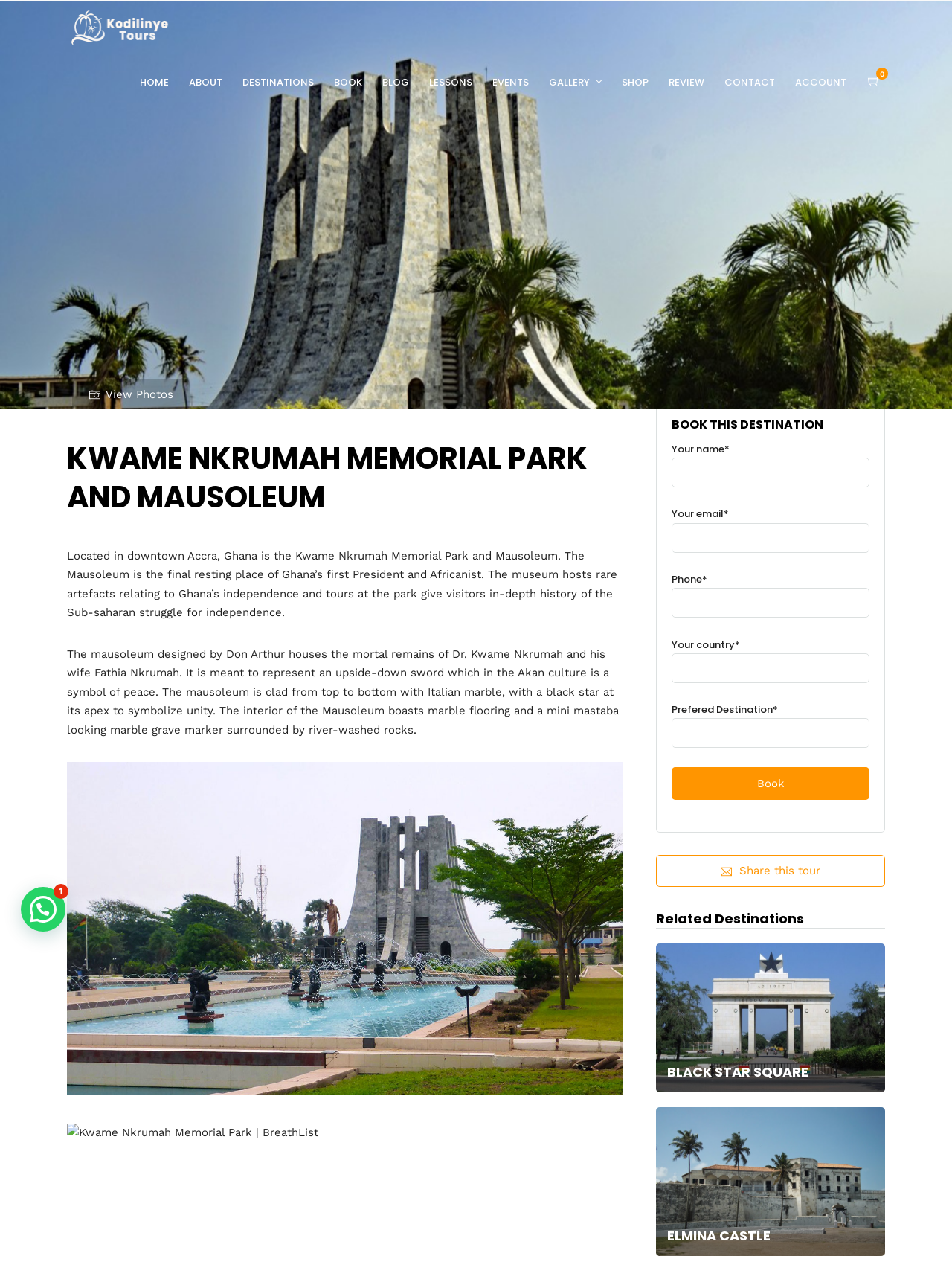Please determine the bounding box coordinates of the section I need to click to accomplish this instruction: "View Photos".

[0.592, 0.083, 0.717, 0.103]